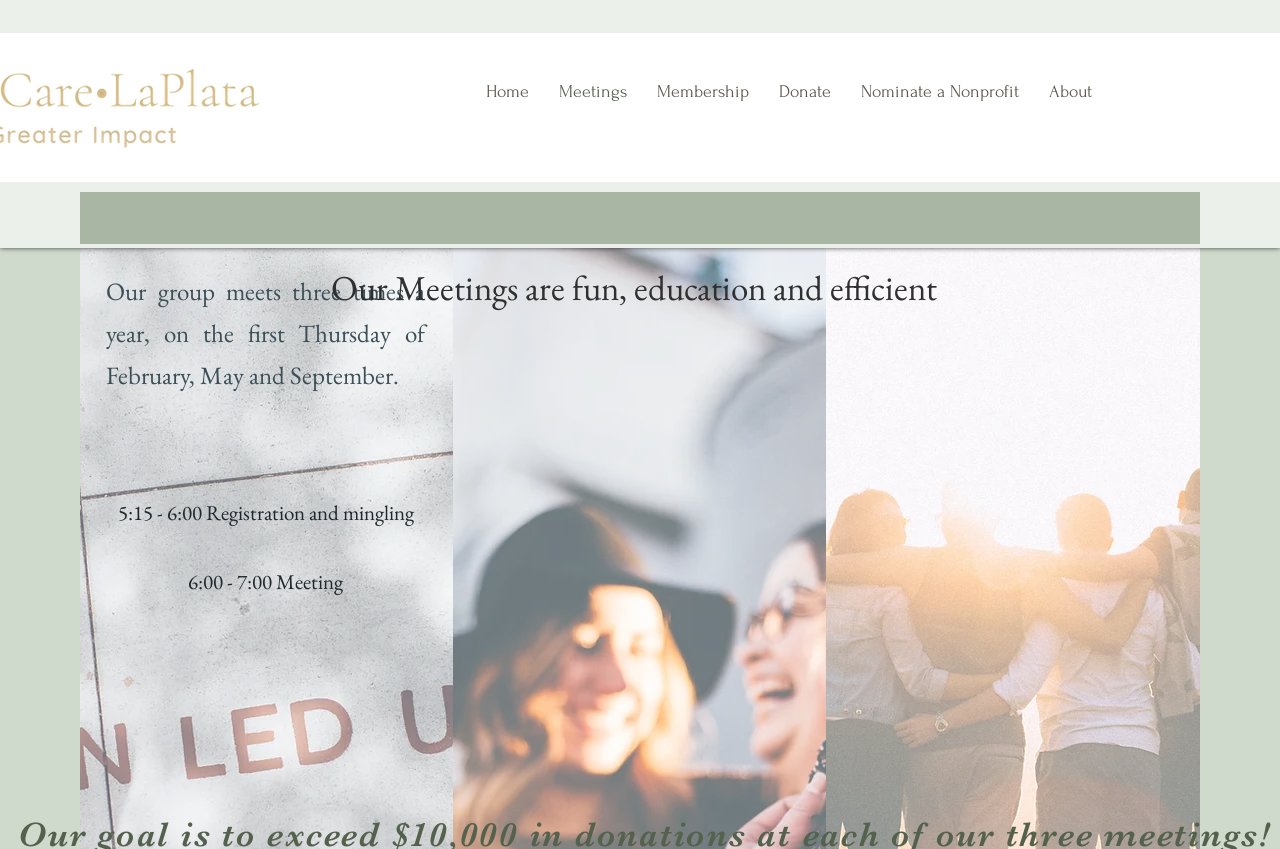Given the element description, predict the bounding box coordinates in the format (top-left x, top-left y, bottom-right x, bottom-right y). Make sure all values are between 0 and 1. Here is the element description: Nominate a Nonprofit

[0.661, 0.079, 0.808, 0.138]